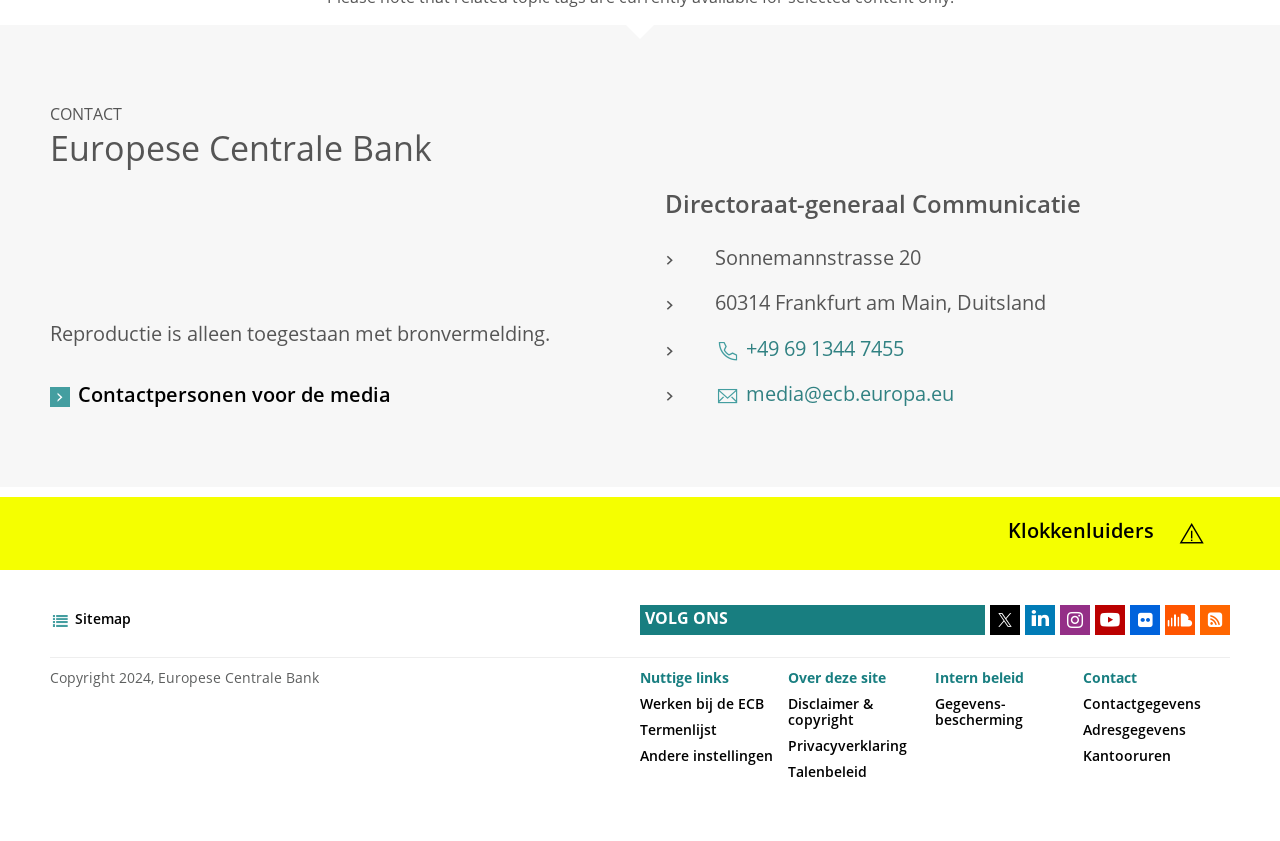Answer the question using only a single word or phrase: 
What is the copyright year of the webpage?

2024